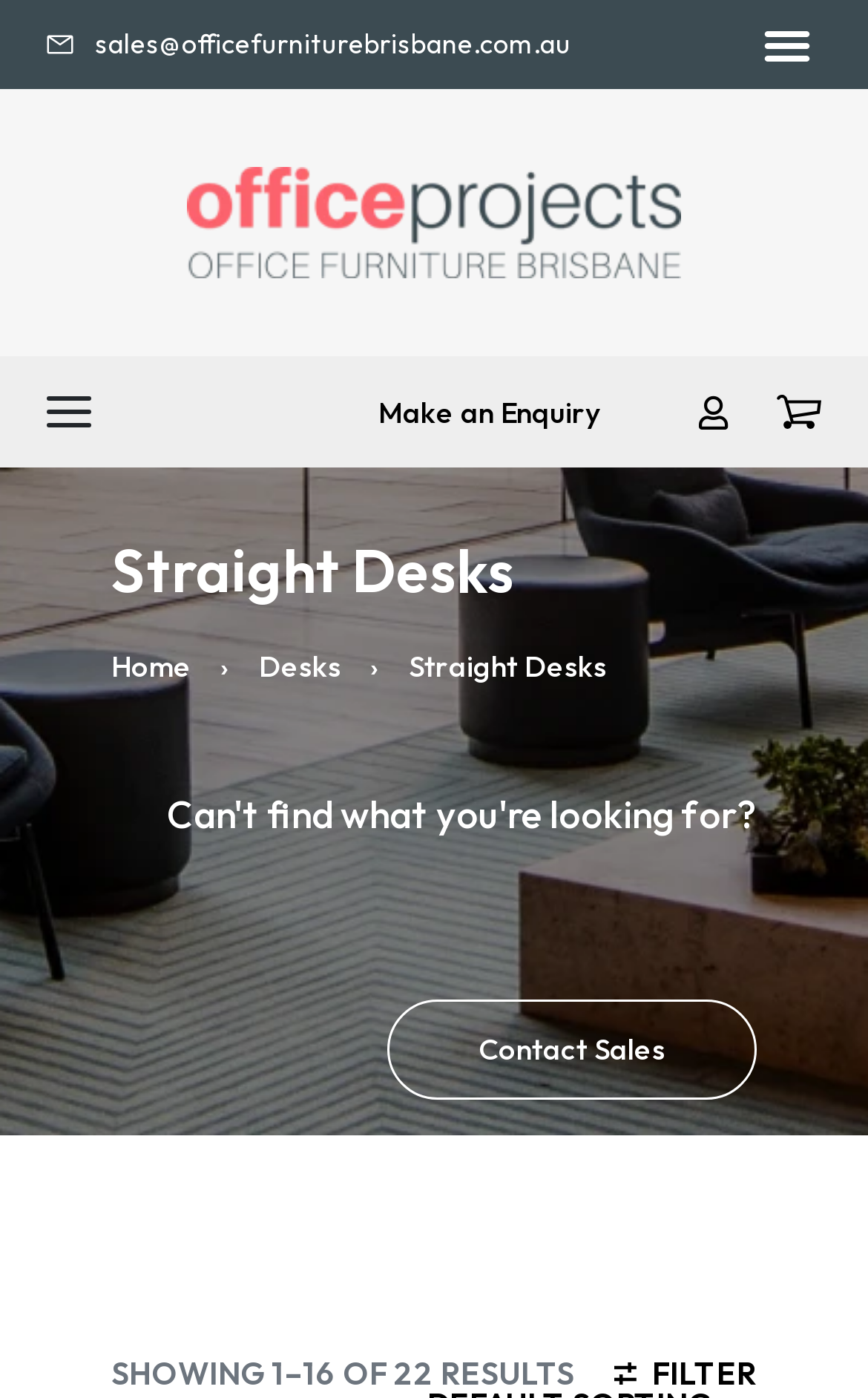Locate the UI element described by Ronald Cross in the provided webpage screenshot. Return the bounding box coordinates in the format (top-left x, top-left y, bottom-right x, bottom-right y), ensuring all values are between 0 and 1.

None